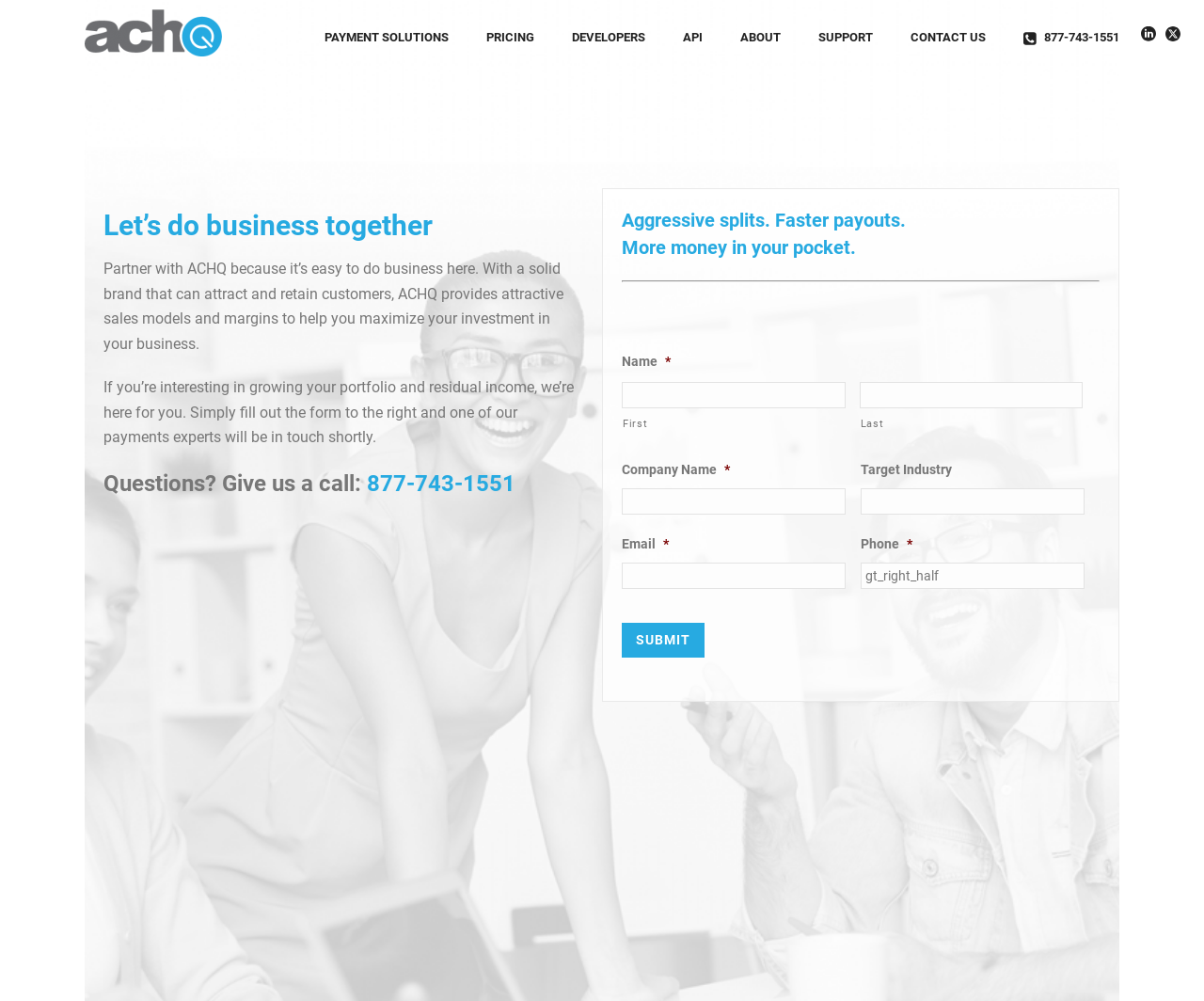Please identify the coordinates of the bounding box that should be clicked to fulfill this instruction: "Click on PAYMENT SOLUTIONS".

[0.254, 0.0, 0.389, 0.066]